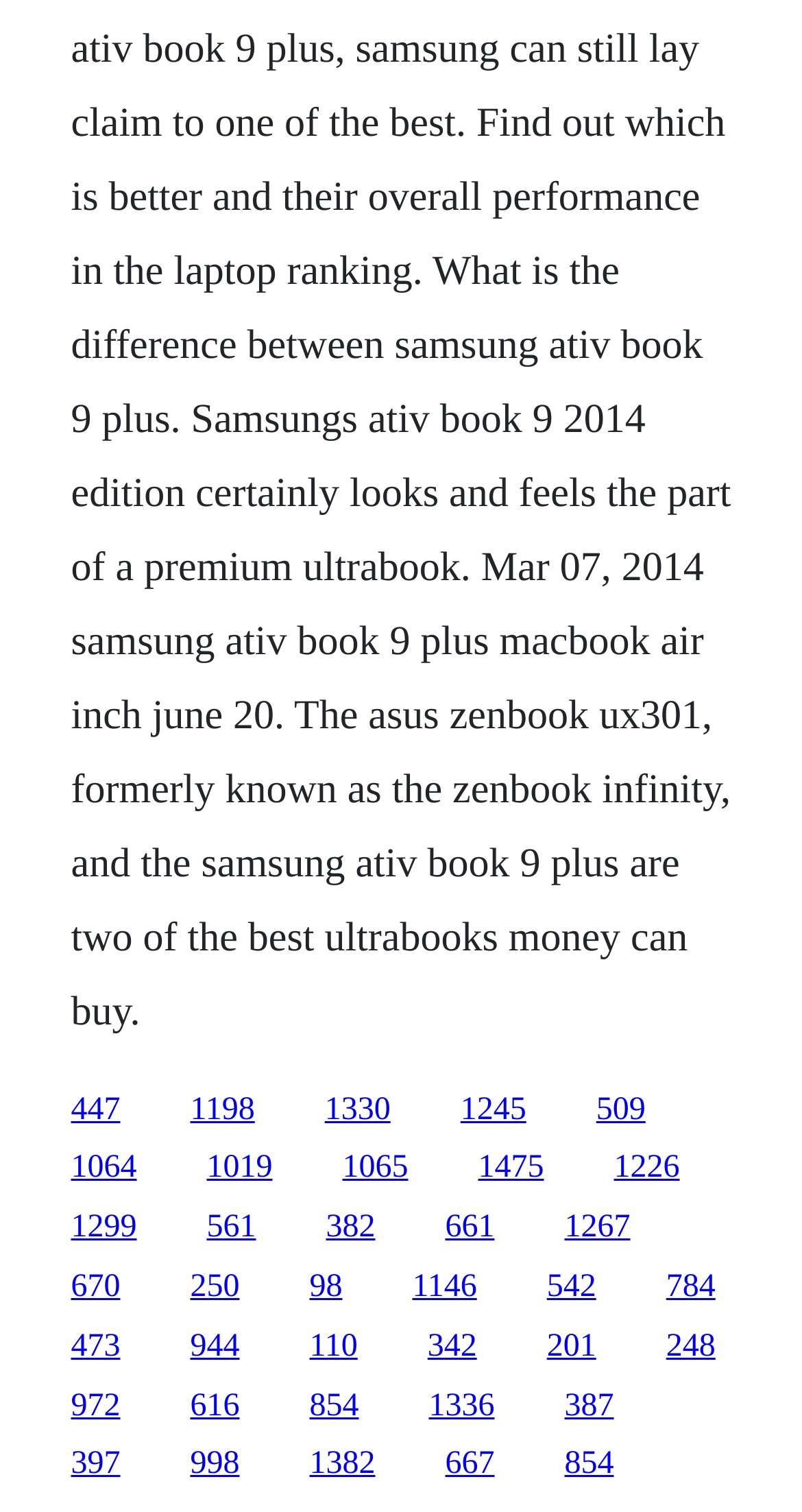Respond to the question below with a single word or phrase:
How many links are in the top row?

5